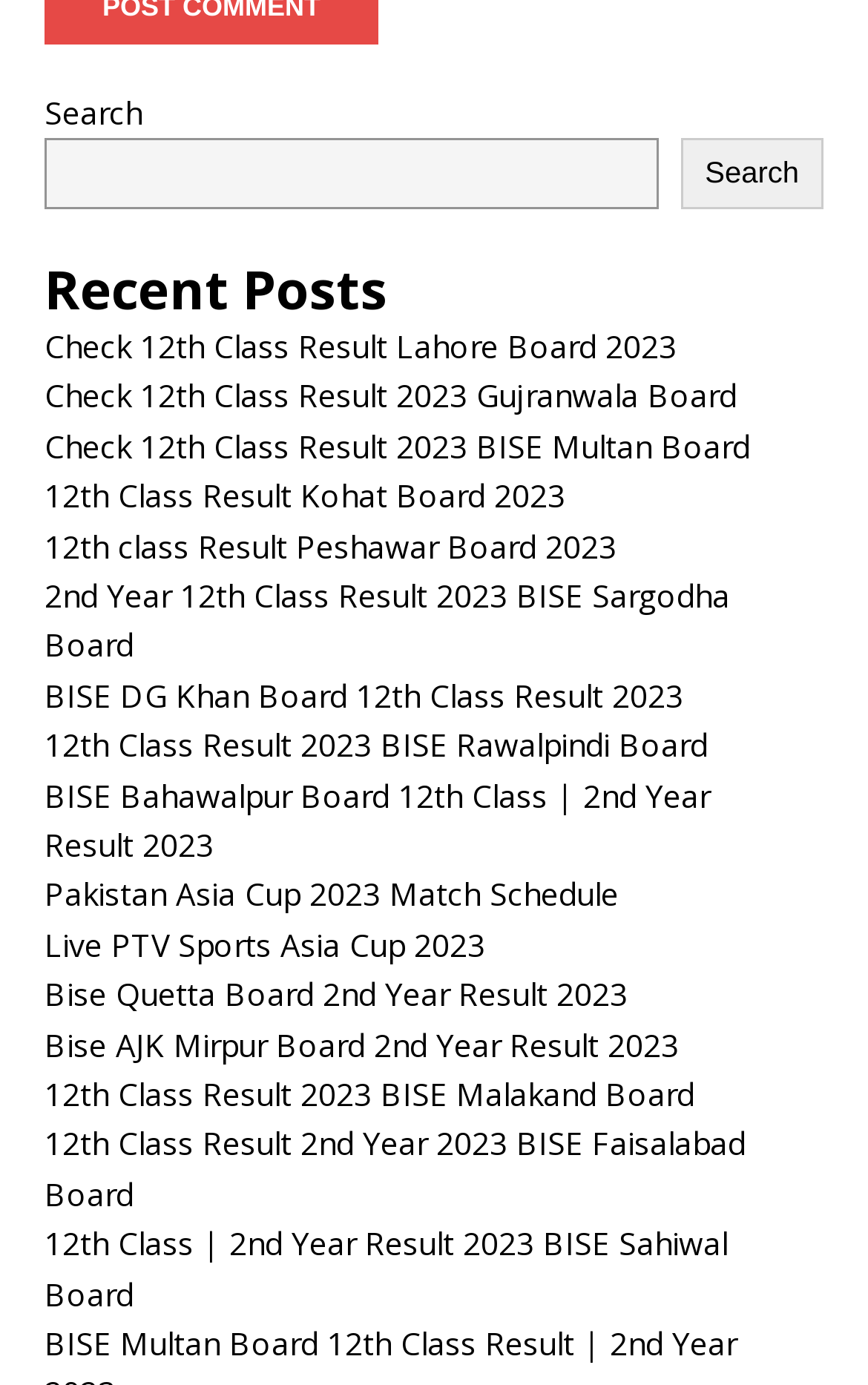Determine the bounding box coordinates for the clickable element required to fulfill the instruction: "Search for something". Provide the coordinates as four float numbers between 0 and 1, i.e., [left, top, right, bottom].

[0.051, 0.099, 0.758, 0.151]